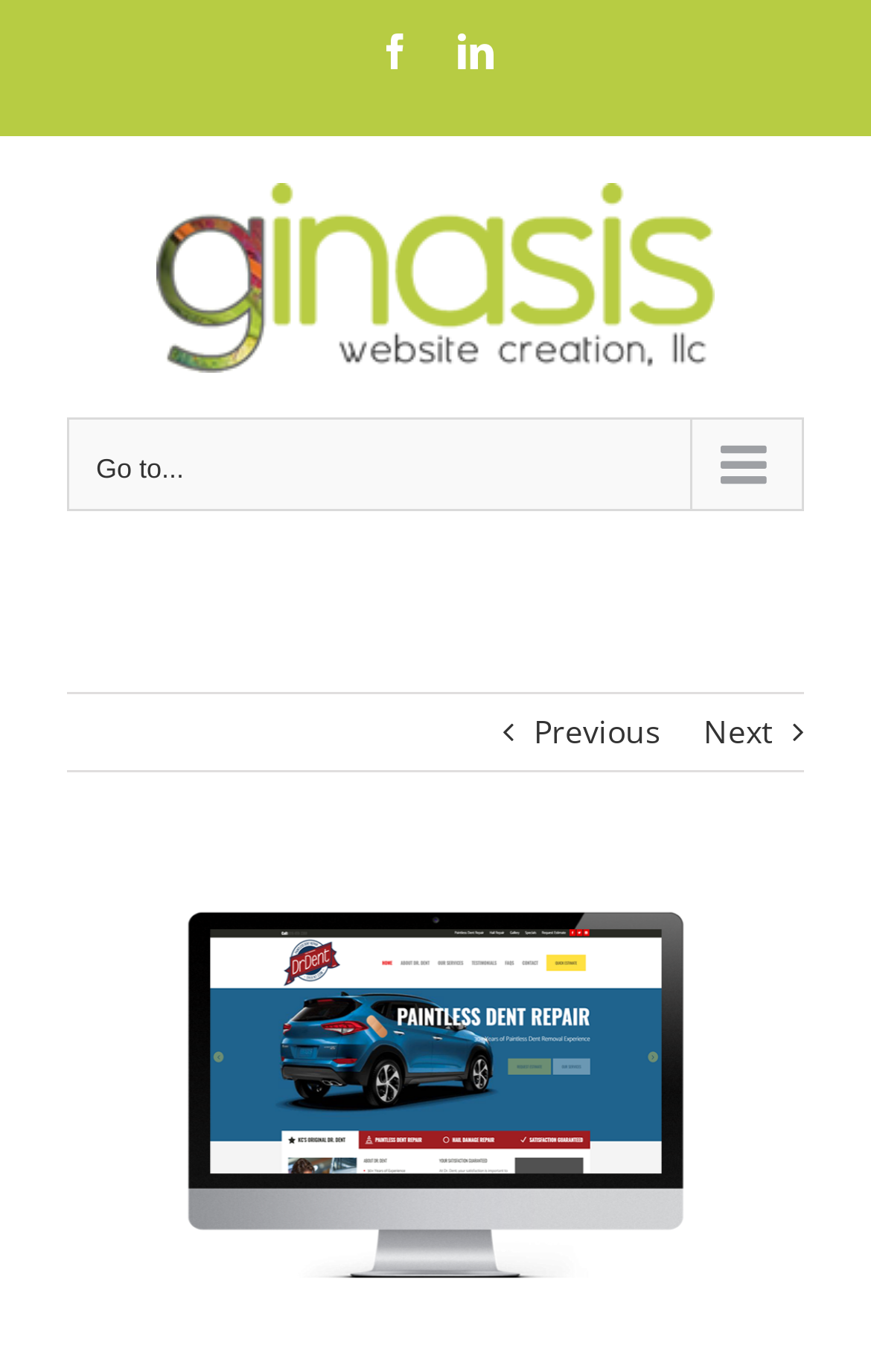How many navigation links are there in the main menu?
Refer to the image and respond with a one-word or short-phrase answer.

At least 2